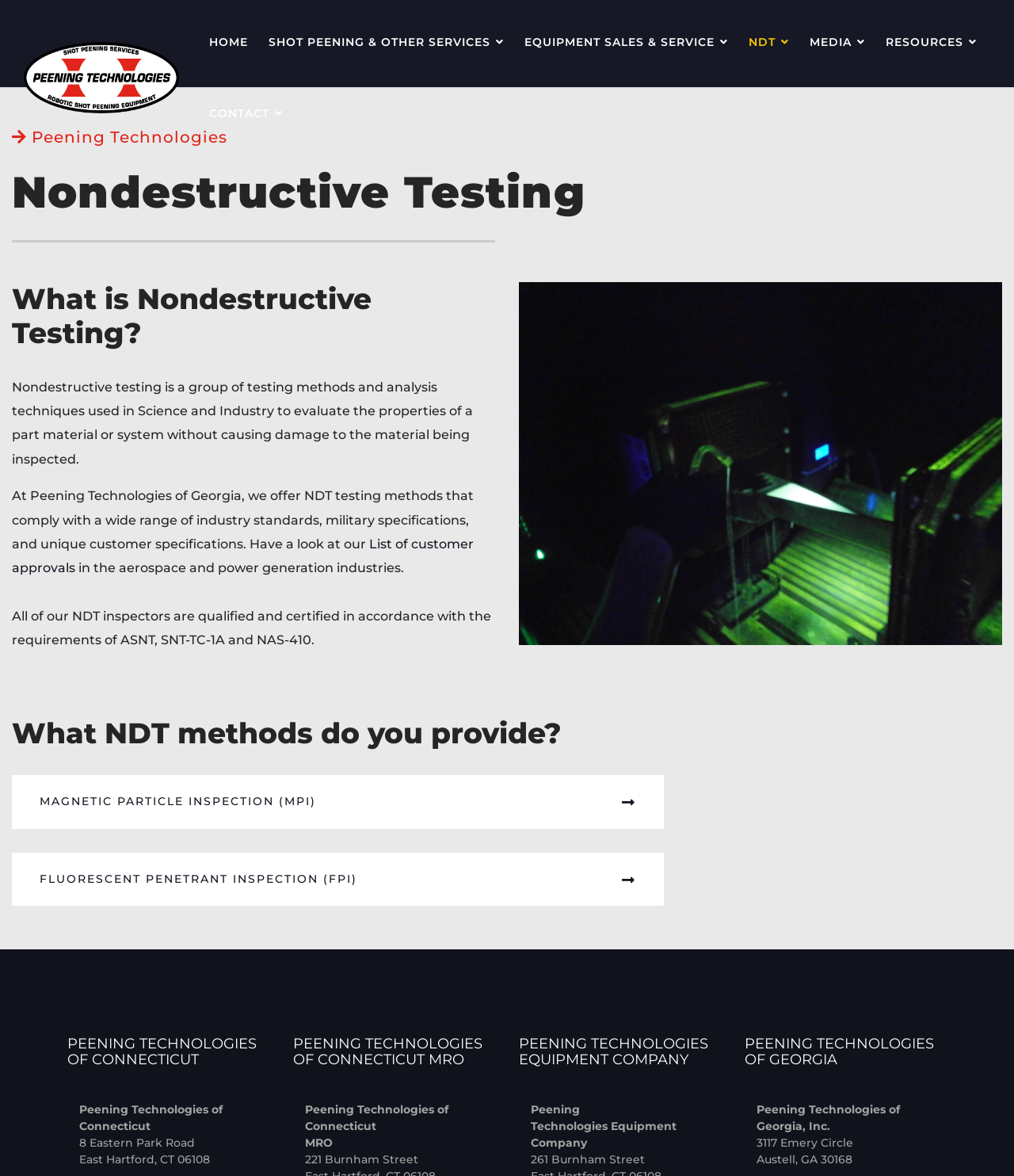Using the image as a reference, answer the following question in as much detail as possible:
How many locations does Peening Technologies have?

By examining the webpage content, I found four locations mentioned: Peening Technologies of Connecticut, Peening Technologies of Connecticut MRO, Peening Technologies Equipment Company, and Peening Technologies of Georgia.